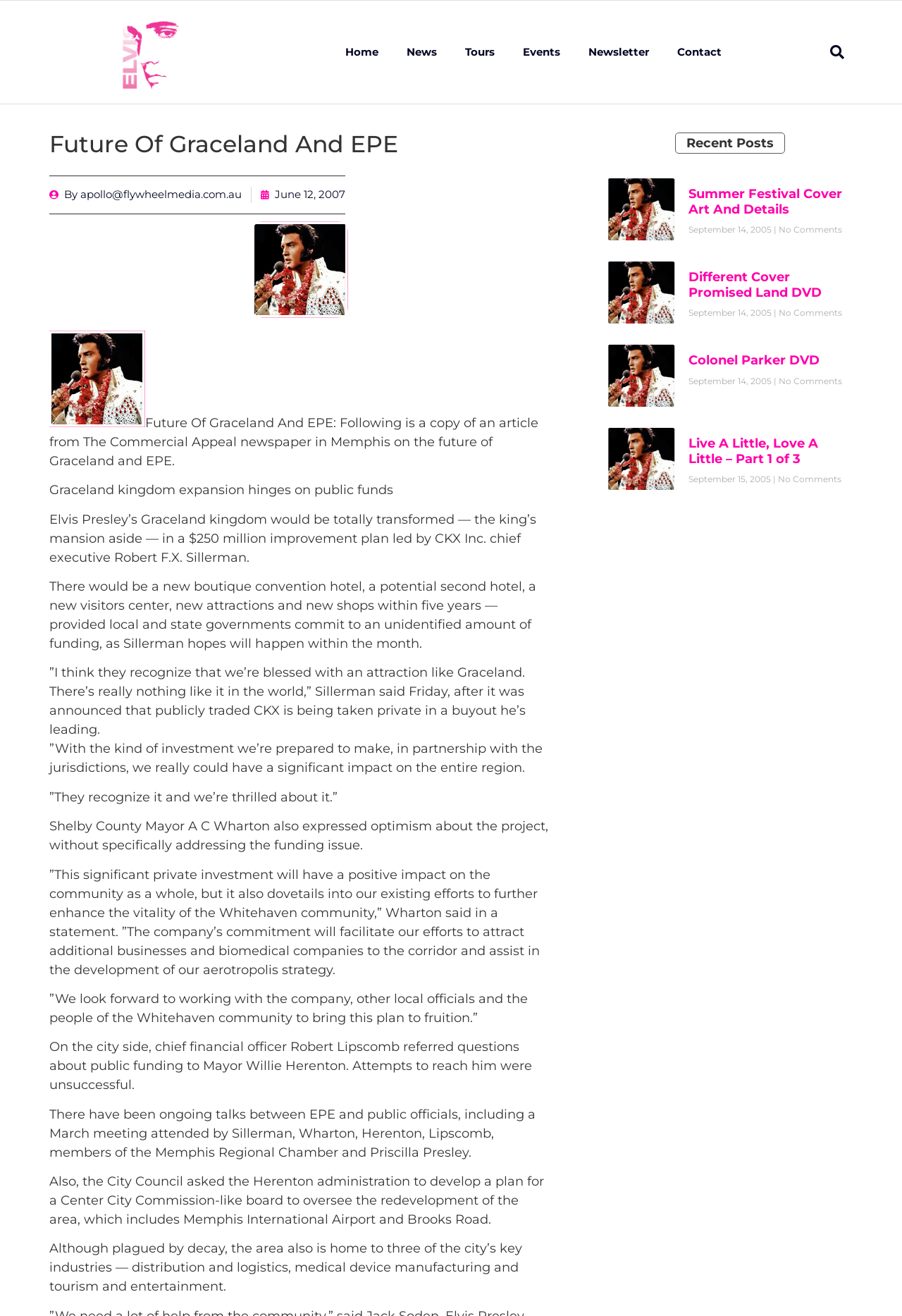Pinpoint the bounding box coordinates of the clickable element to carry out the following instruction: "Search for something."

[0.912, 0.029, 0.944, 0.05]